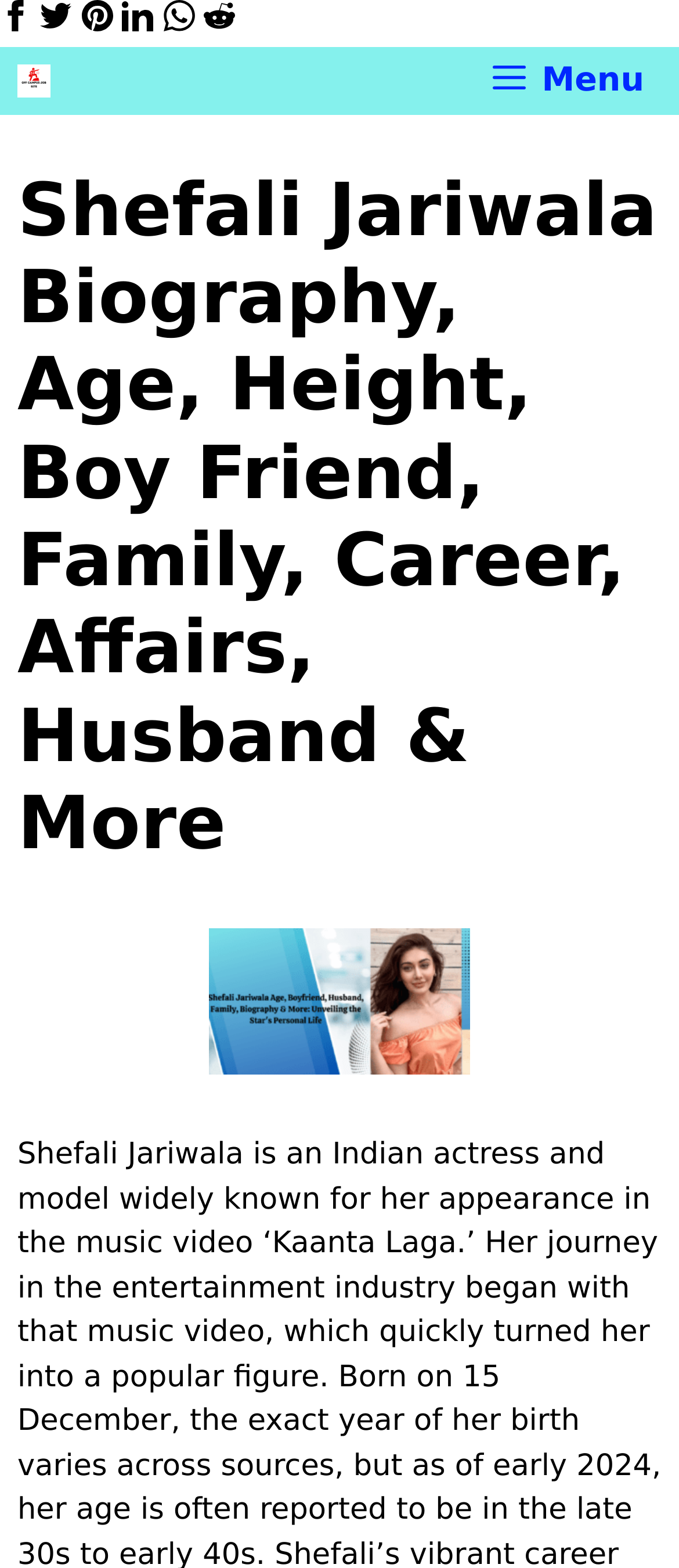Provide the bounding box coordinates in the format (top-left x, top-left y, bottom-right x, bottom-right y). All values are floating point numbers between 0 and 1. Determine the bounding box coordinate of the UI element described as: title="Off Campus Job Site"

[0.026, 0.029, 0.074, 0.073]